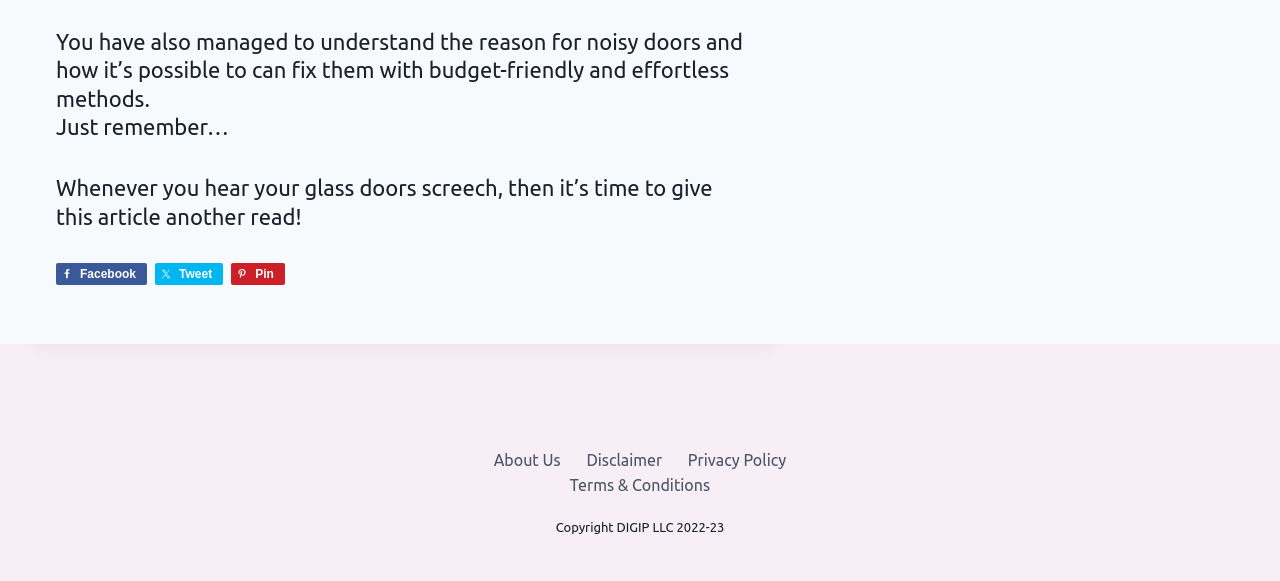What social media platforms are available for sharing?
Can you give a detailed and elaborate answer to the question?

The social media platforms available for sharing can be determined by looking at the link elements with images, which are located near the top of the webpage. The images are likely to be the logos of the respective social media platforms.